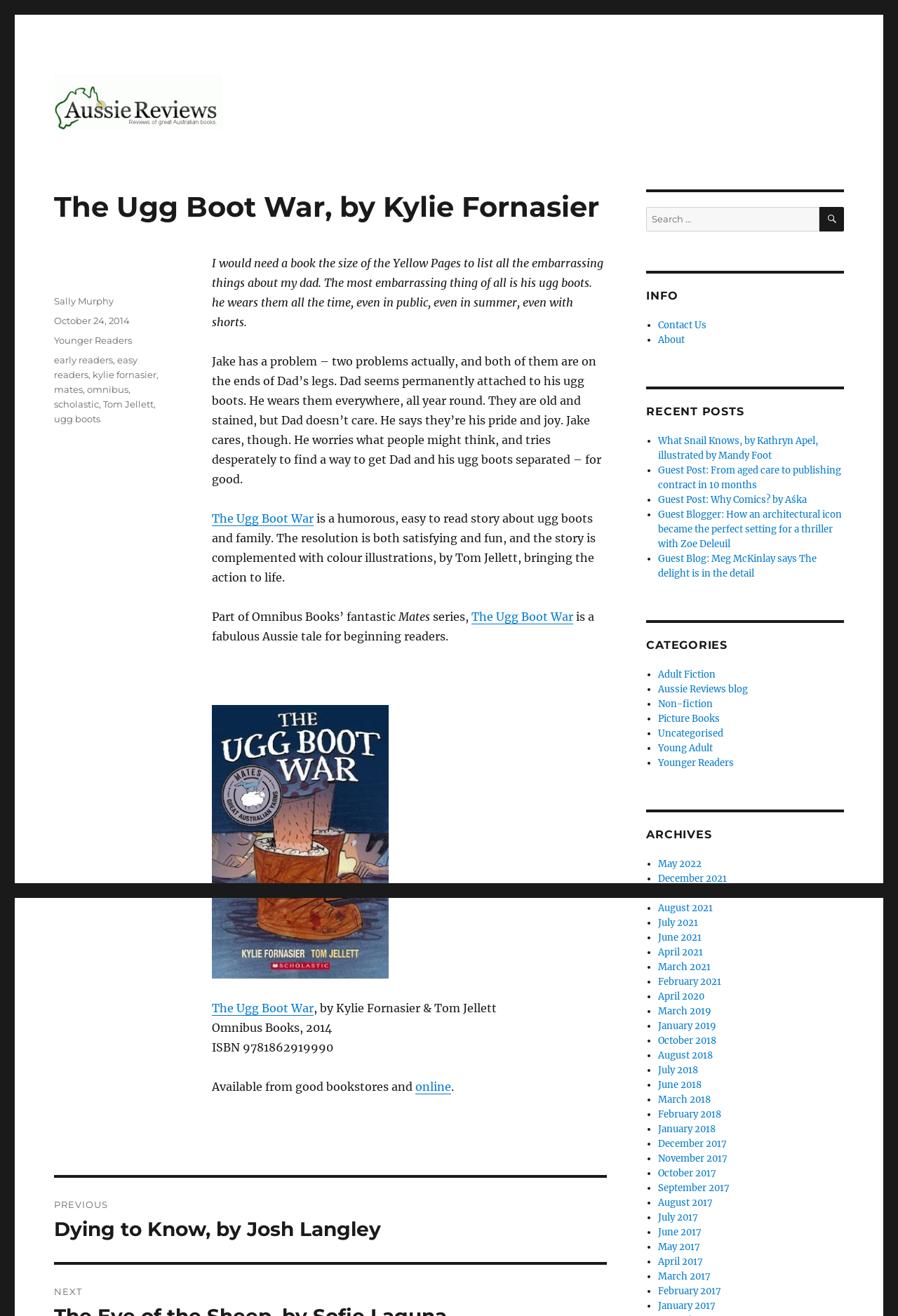Kindly provide the bounding box coordinates of the section you need to click on to fulfill the given instruction: "Check the categories".

[0.72, 0.485, 0.94, 0.496]